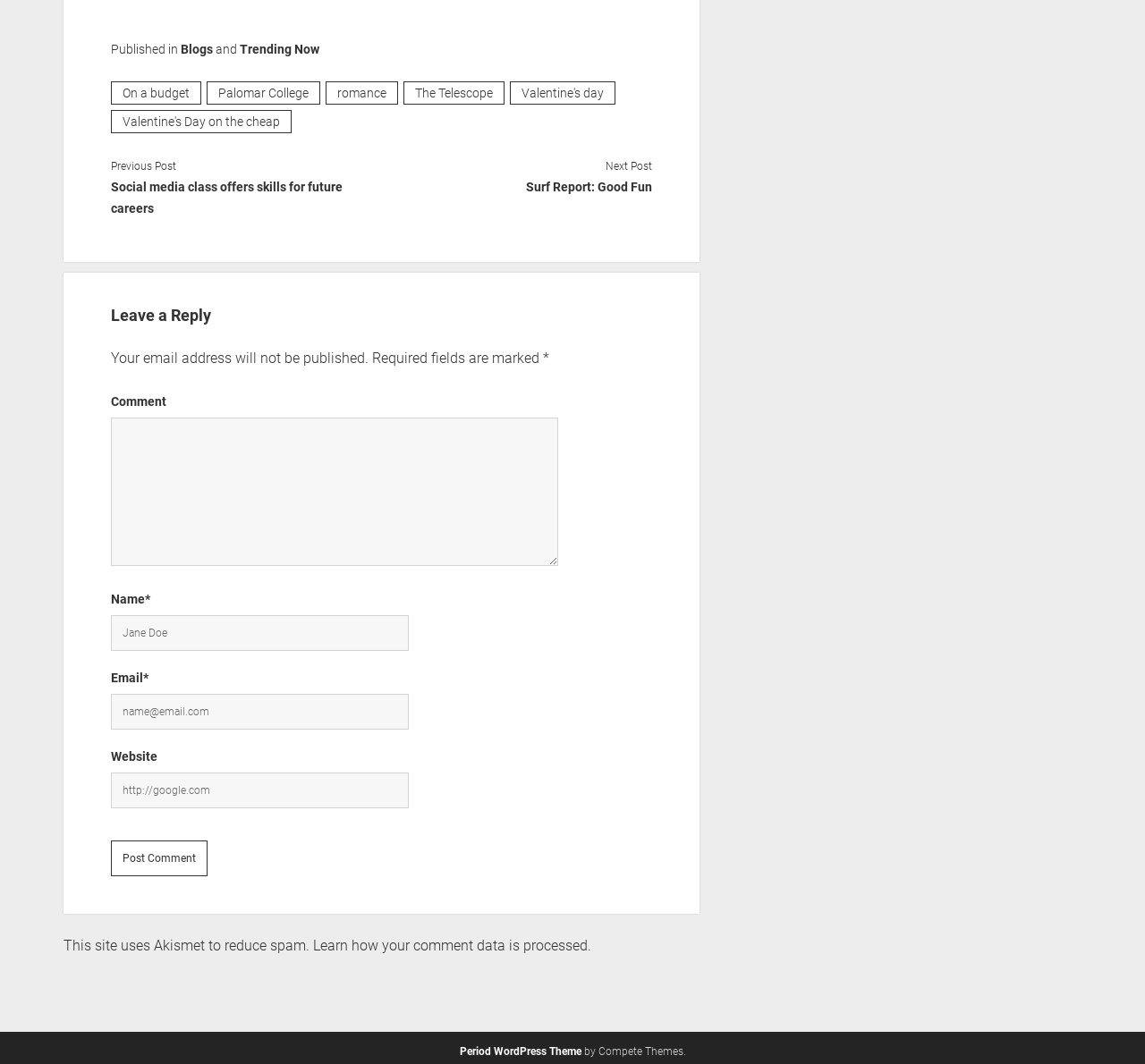Select the bounding box coordinates of the element I need to click to carry out the following instruction: "Enter a comment in the 'Comment' field".

[0.097, 0.387, 0.487, 0.527]